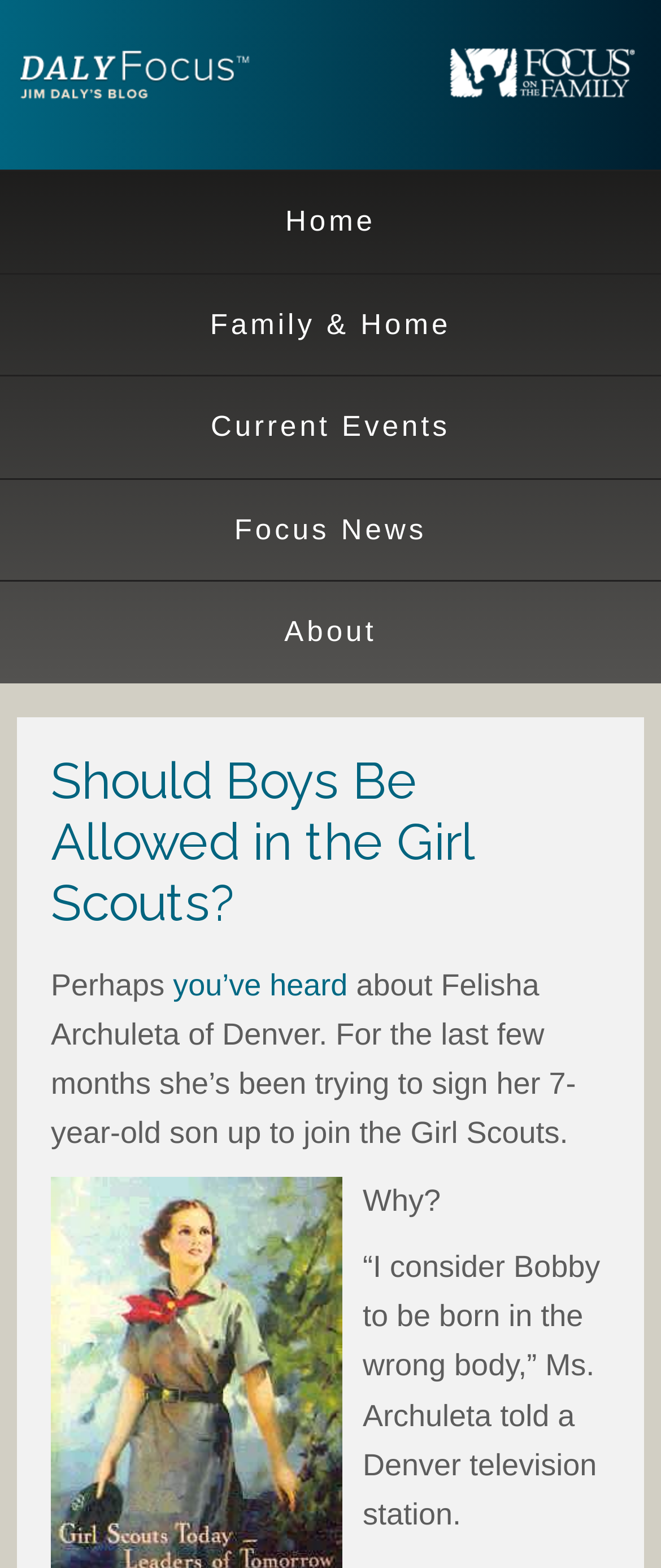What is the name of the author of this article?
Give a thorough and detailed response to the question.

The link at the top of the webpage indicates that the author of this article is Jim Daly.